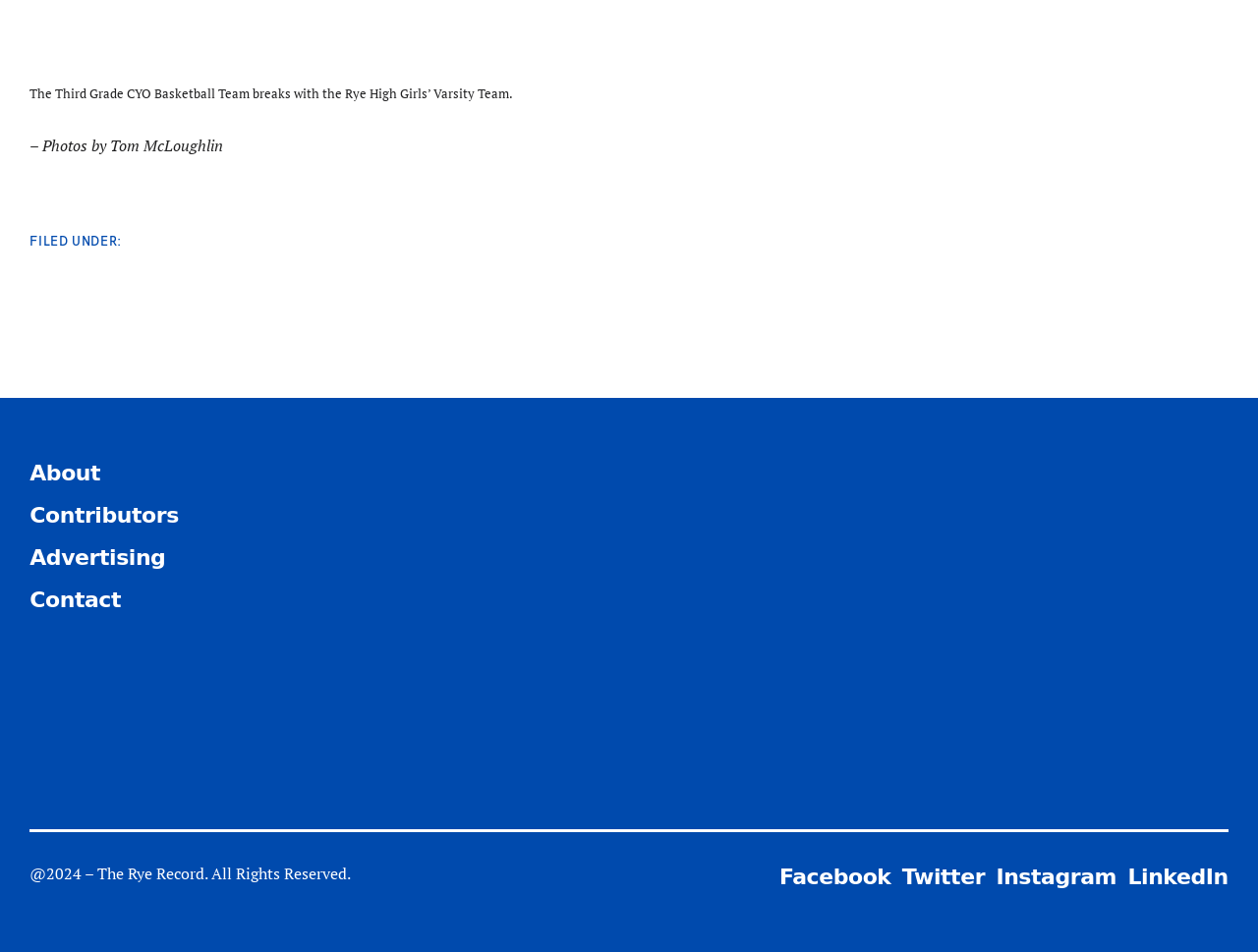Who took the photos?
Kindly offer a comprehensive and detailed response to the question.

The answer can be found in the StaticText element, which contains the text '– Photos by Tom McLoughlin'.